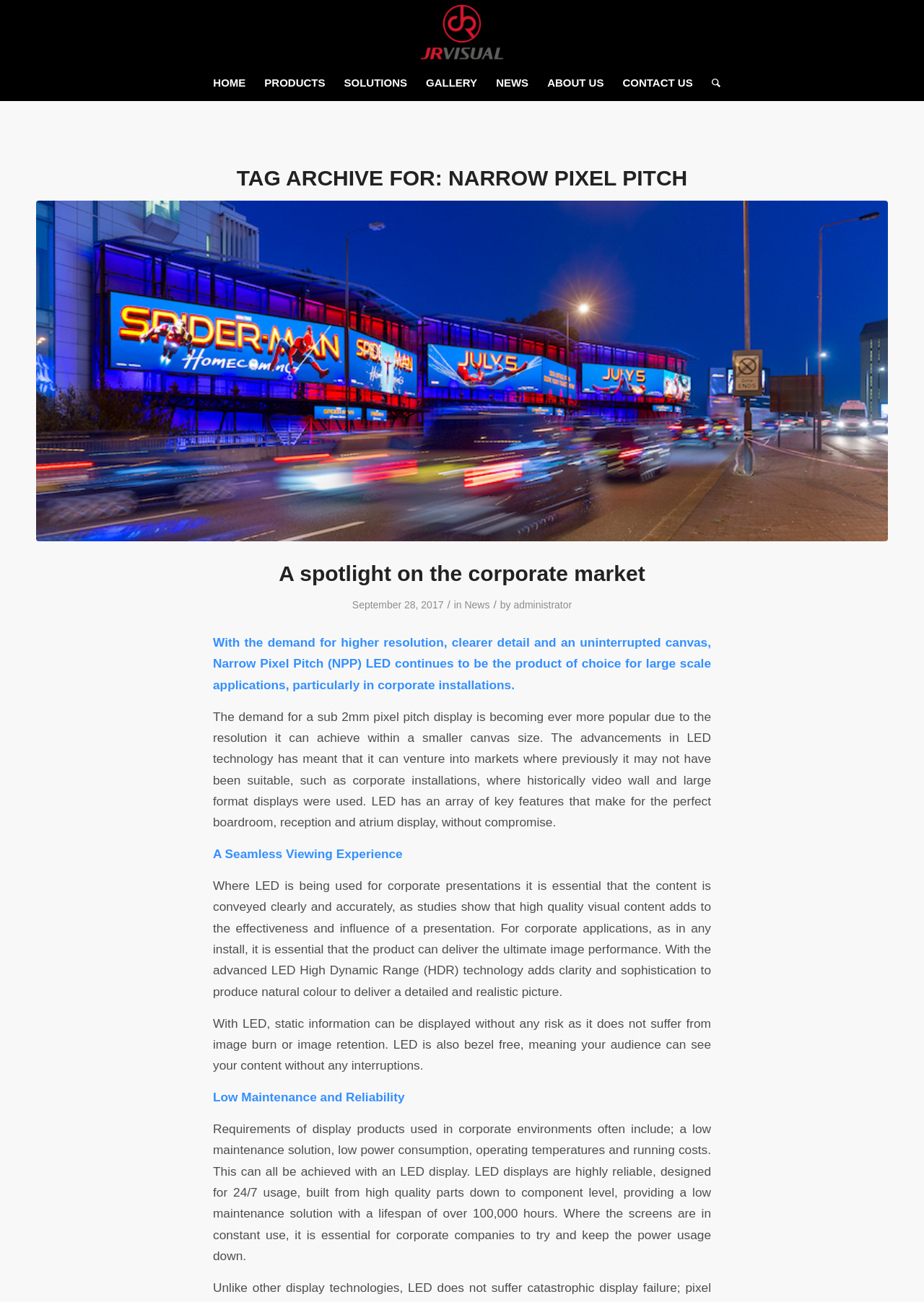Identify the bounding box coordinates of the section that should be clicked to achieve the task described: "Click on Search".

[0.76, 0.05, 0.779, 0.078]